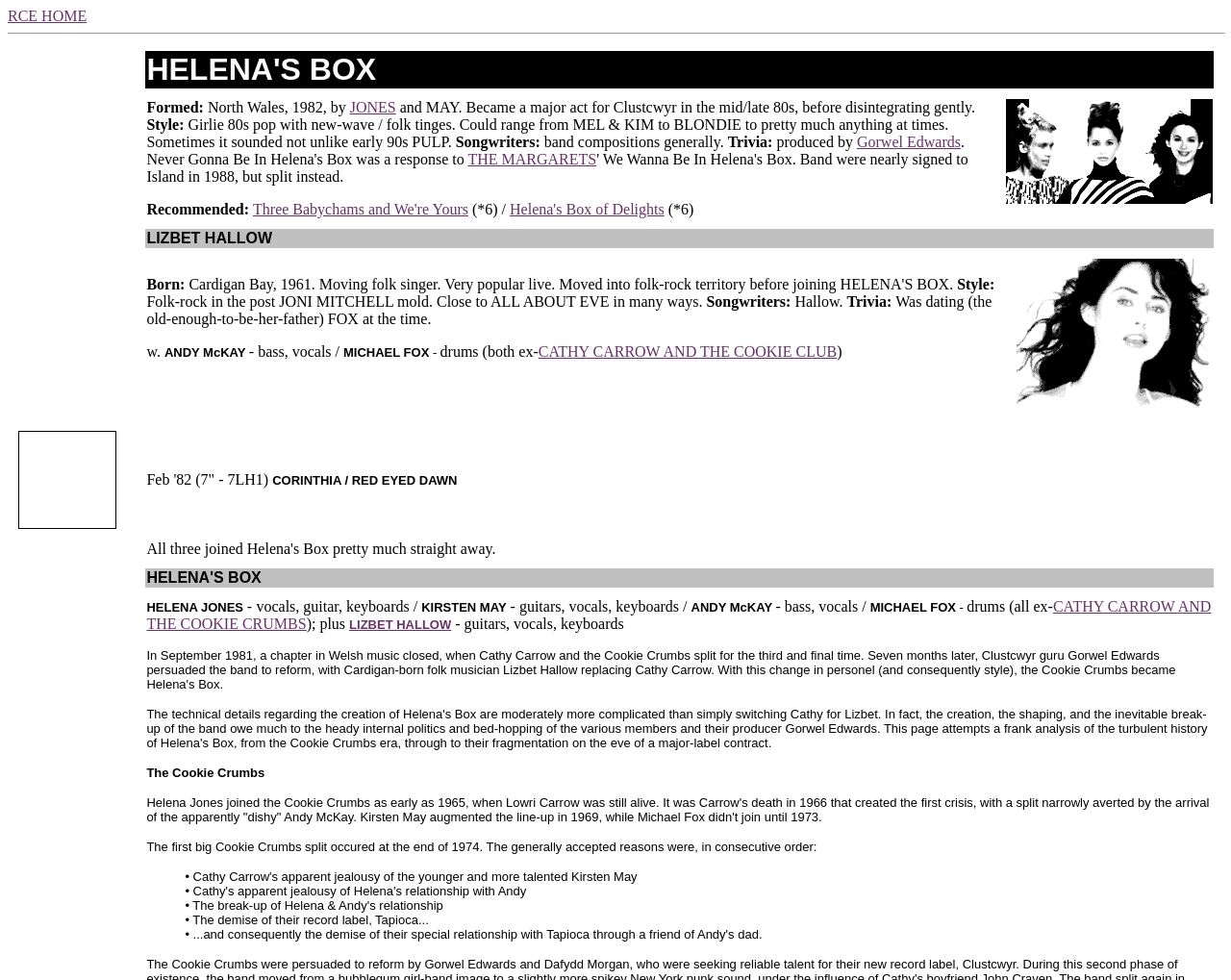What is the name of the record label that Helena's Box was signed to?
Look at the image and answer the question with a single word or phrase.

Clustcwyr